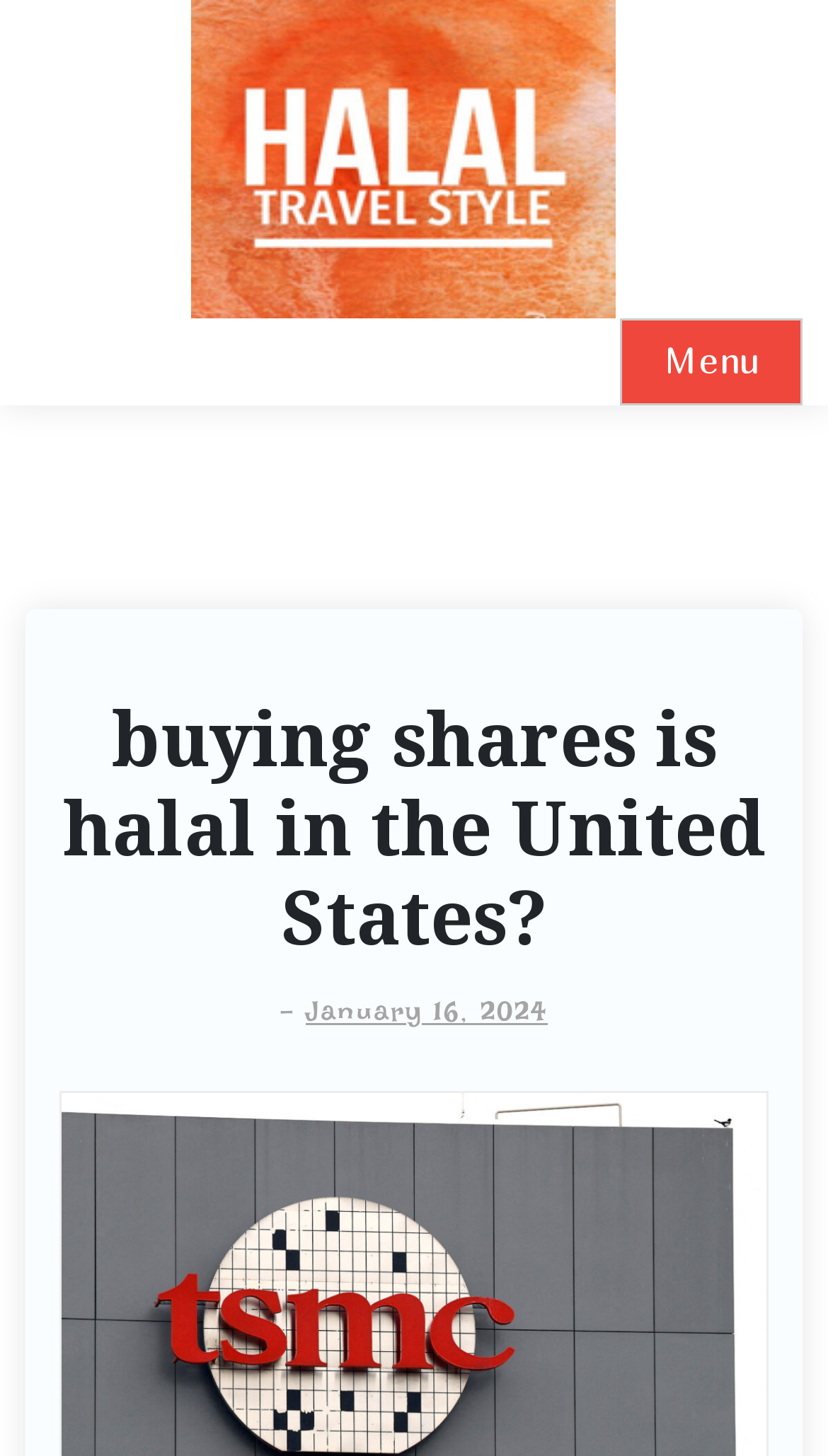Please give a concise answer to this question using a single word or phrase: 
What symbol is used to separate the title and the date?

-